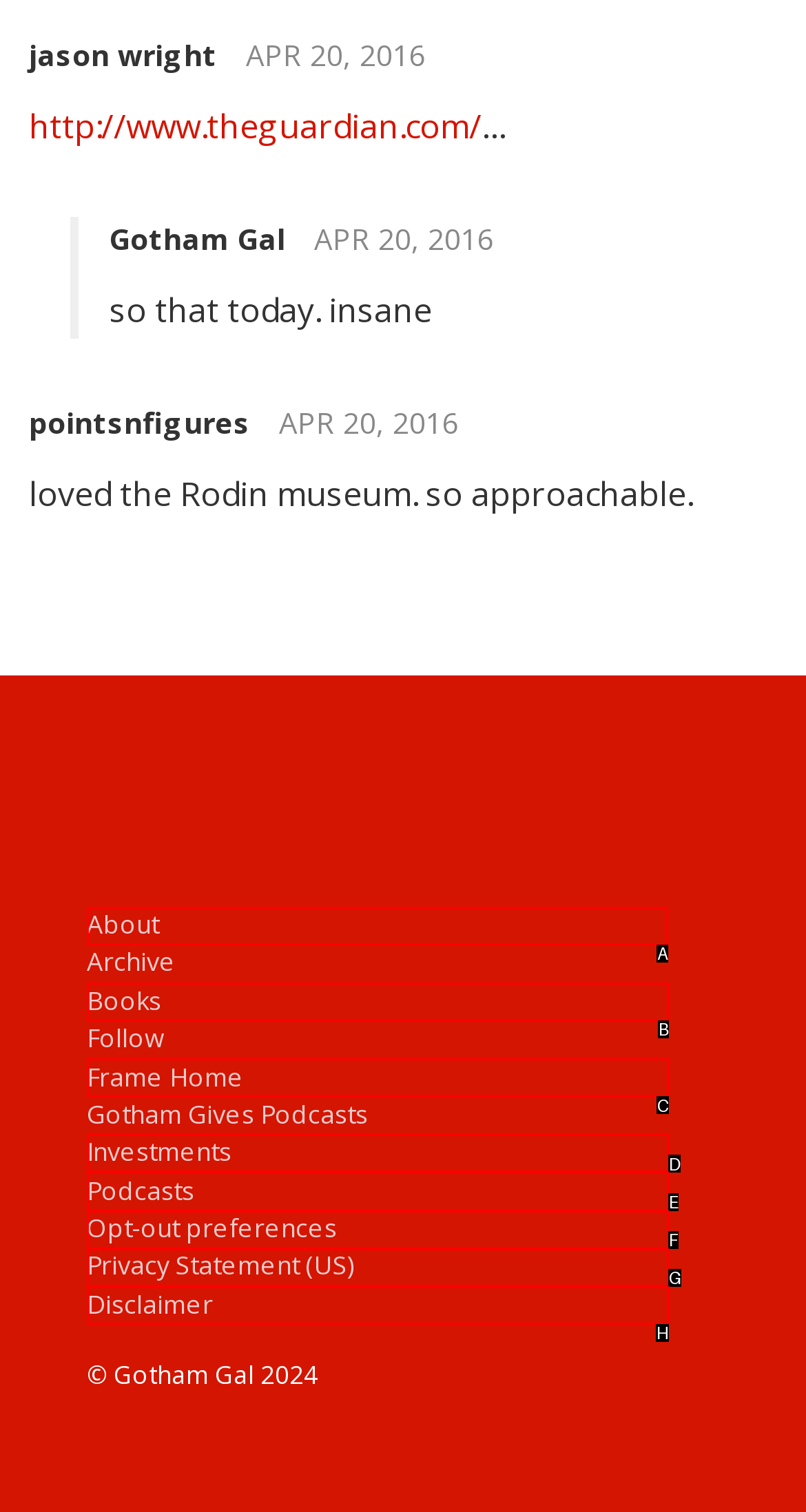Figure out which option to click to perform the following task: click on the 'About' link
Provide the letter of the correct option in your response.

A